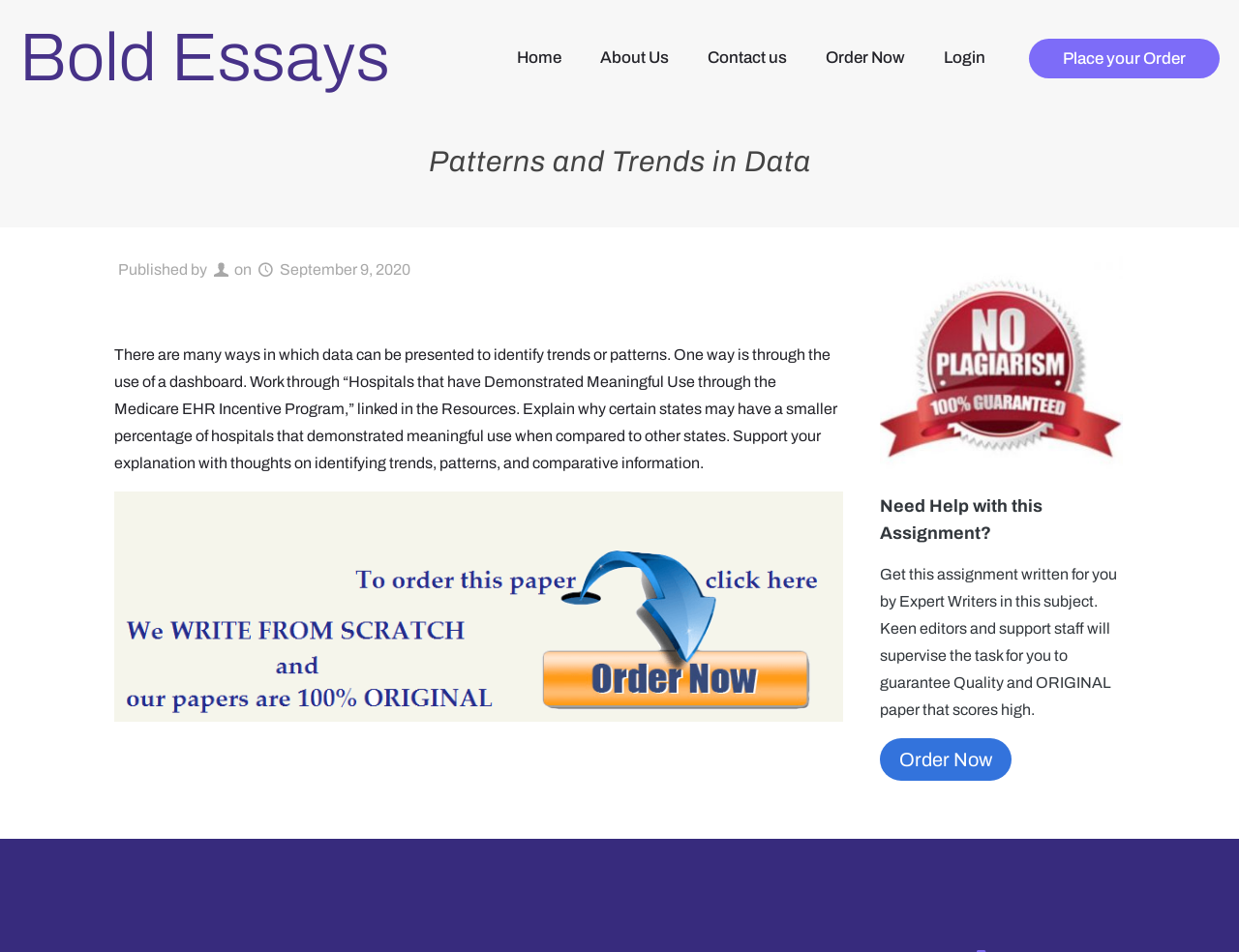Answer this question using a single word or a brief phrase:
What is the subject of the assignment?

Hospitals that have Demonstrated Meaningful Use